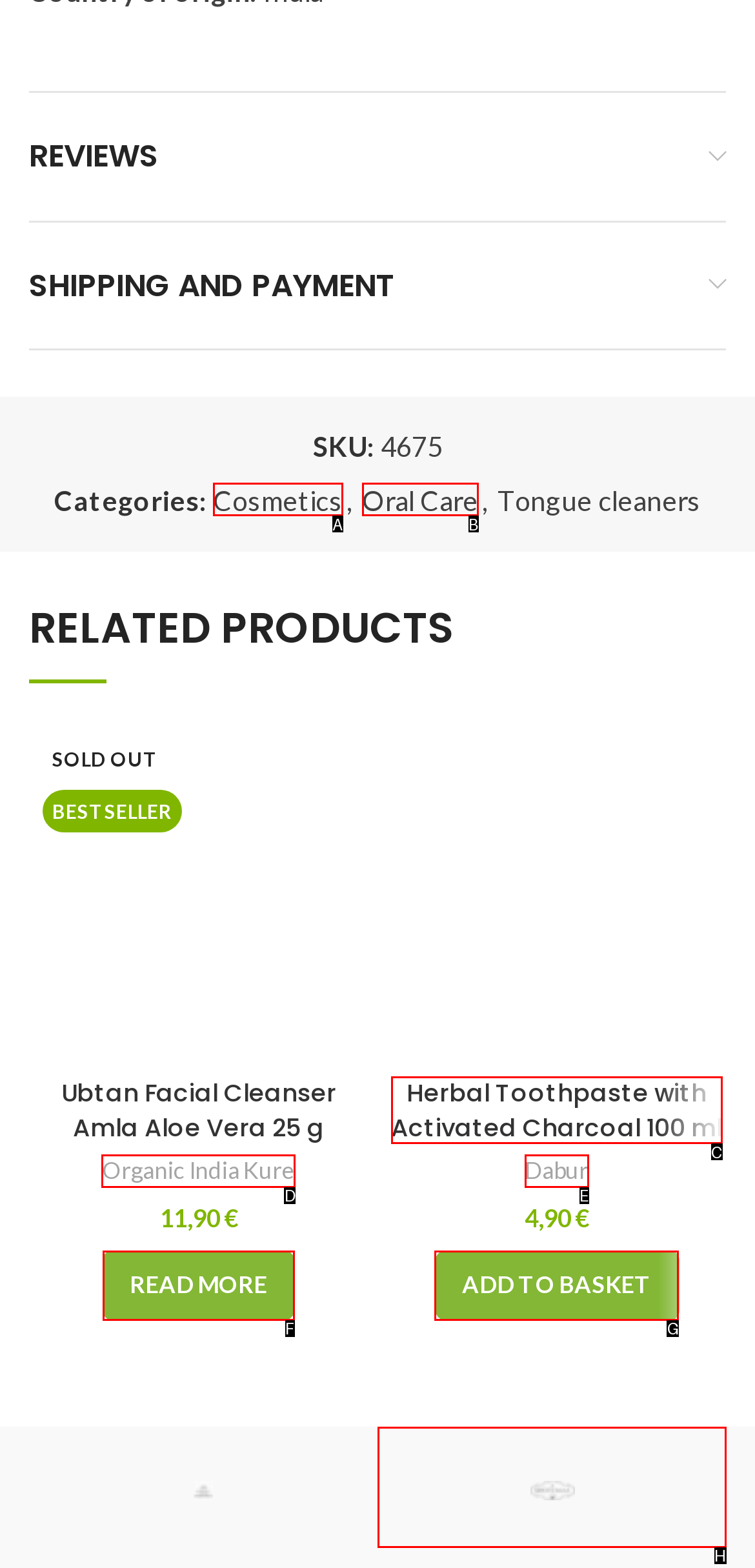From the given choices, identify the element that matches: Dabur
Answer with the letter of the selected option.

E